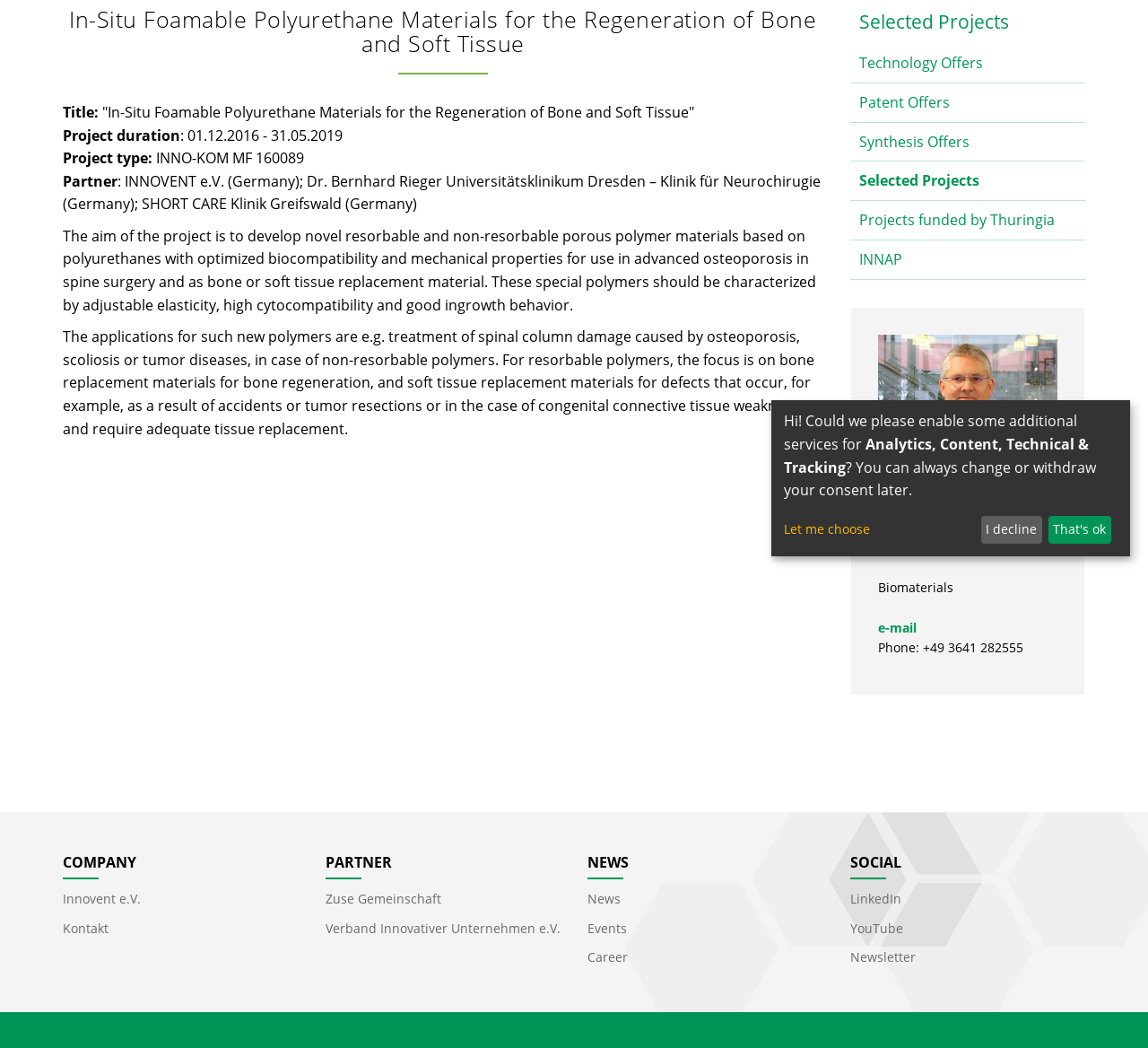Identify the bounding box for the described UI element. Provide the coordinates in (top-left x, top-left y, bottom-right x, bottom-right y) format with values ranging from 0 to 1: Patent Offers

[0.74, 0.079, 0.945, 0.117]